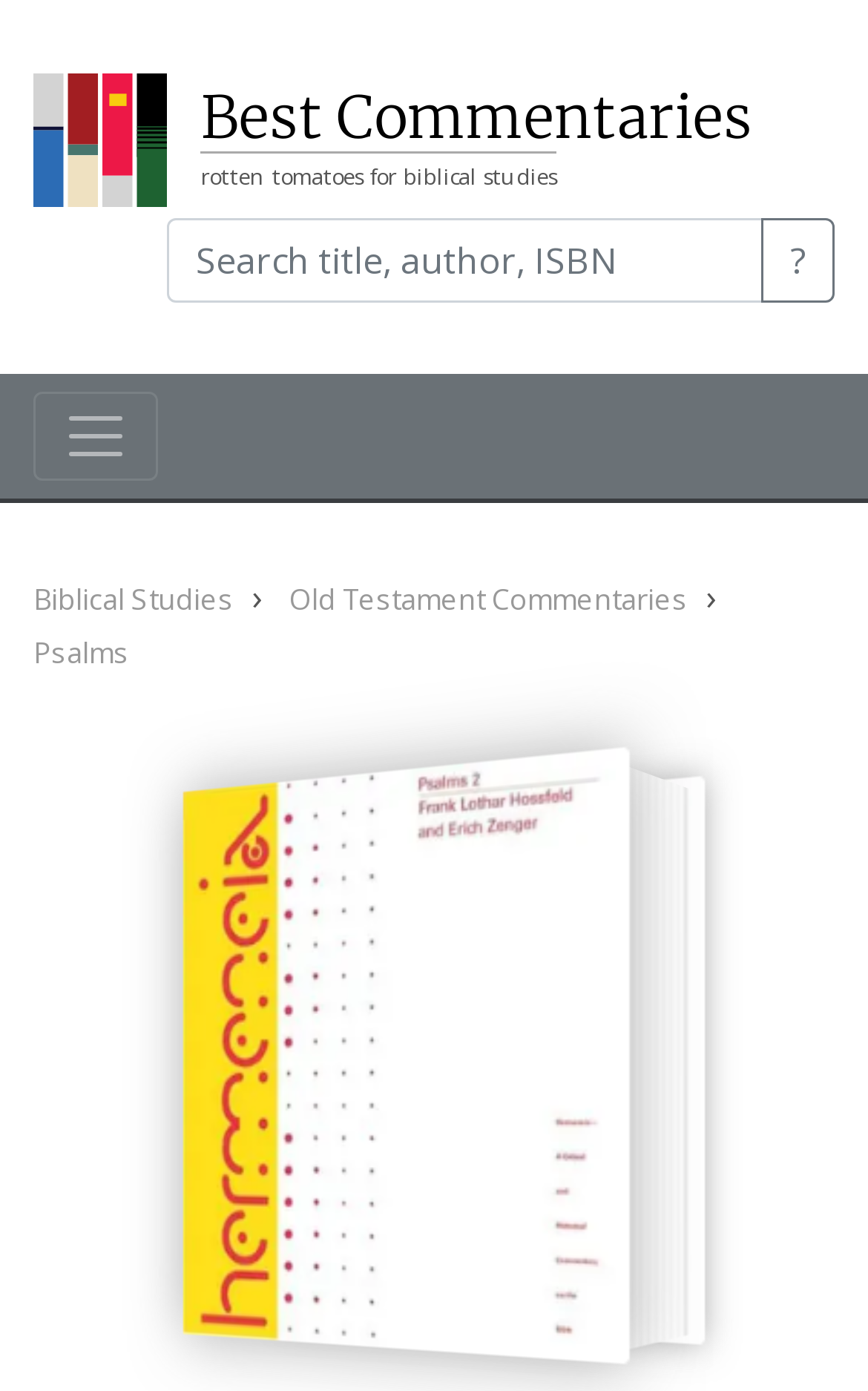Craft a detailed narrative of the webpage's structure and content.

The webpage appears to be a book description page, specifically for "Psalms 2: 51–150" by Frank-Lothar Hossfeld and Erich Zenger. At the top left, there is a logo for "Best Commentaries" accompanied by a link to the website. Next to the logo, there is a search box with a question mark button to its right. 

Below the search box, there is a navigation menu with three links: "Biblical Studies", "Old Testament Commentaries", and "Psalms". The navigation menu is collapsible, indicated by a "Toggle navigation" button. 

The main content of the page features two images of the book "Psalms 2: 51–150", placed side by side. The images are relatively large and take up a significant portion of the page. 

There is no prominent text or paragraph on the page, but the meta description suggests that the book is related to Old Testament studies, particularly the Psalter, and mentions the authors Frank-Lothar Hossfeld and Erich Zenger.